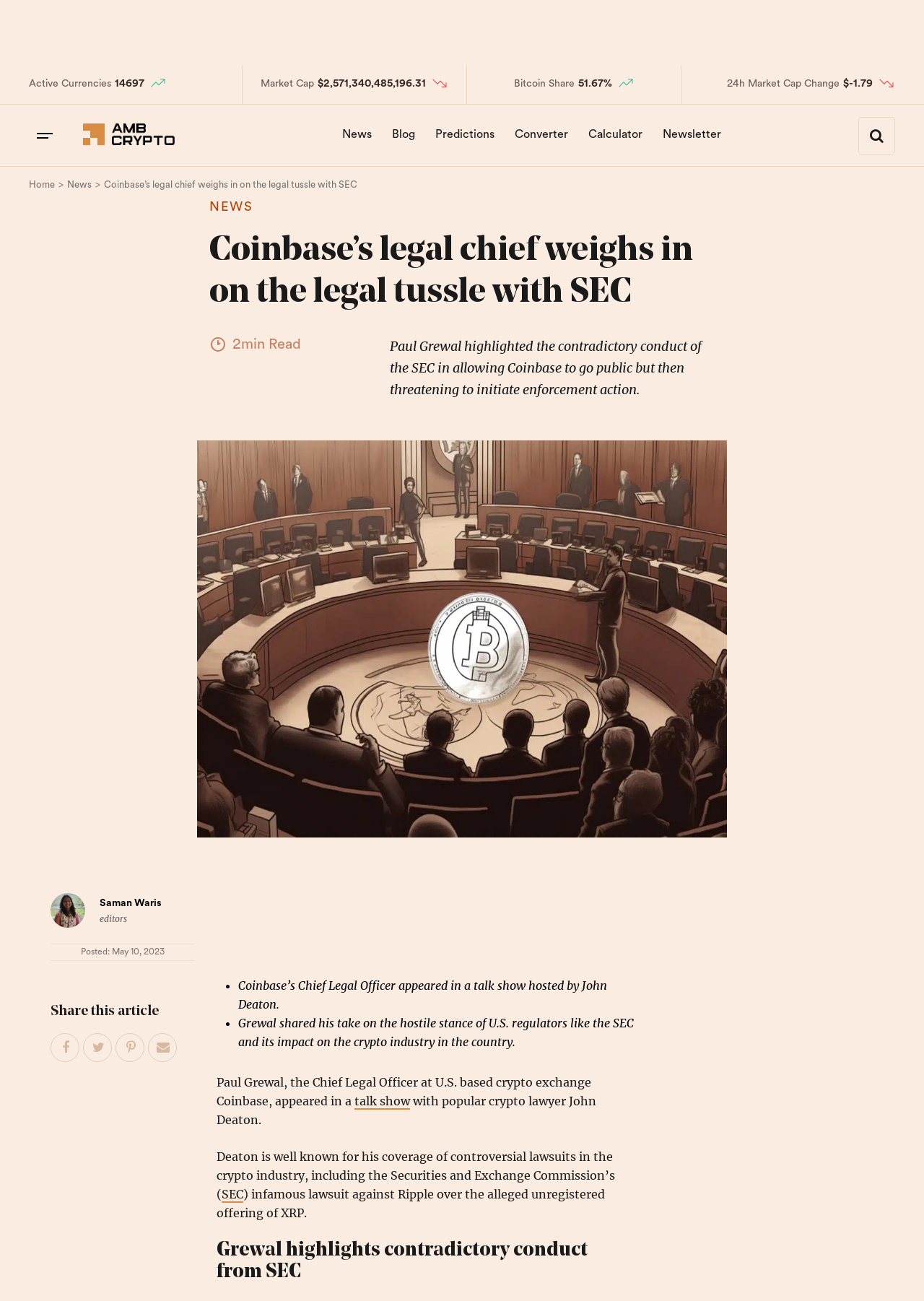Look at the image and give a detailed response to the following question: Who is the author of the article?

I found the answer by looking at the 'Posted by' section on the webpage, which displays the author's name as 'Saman Waris'.